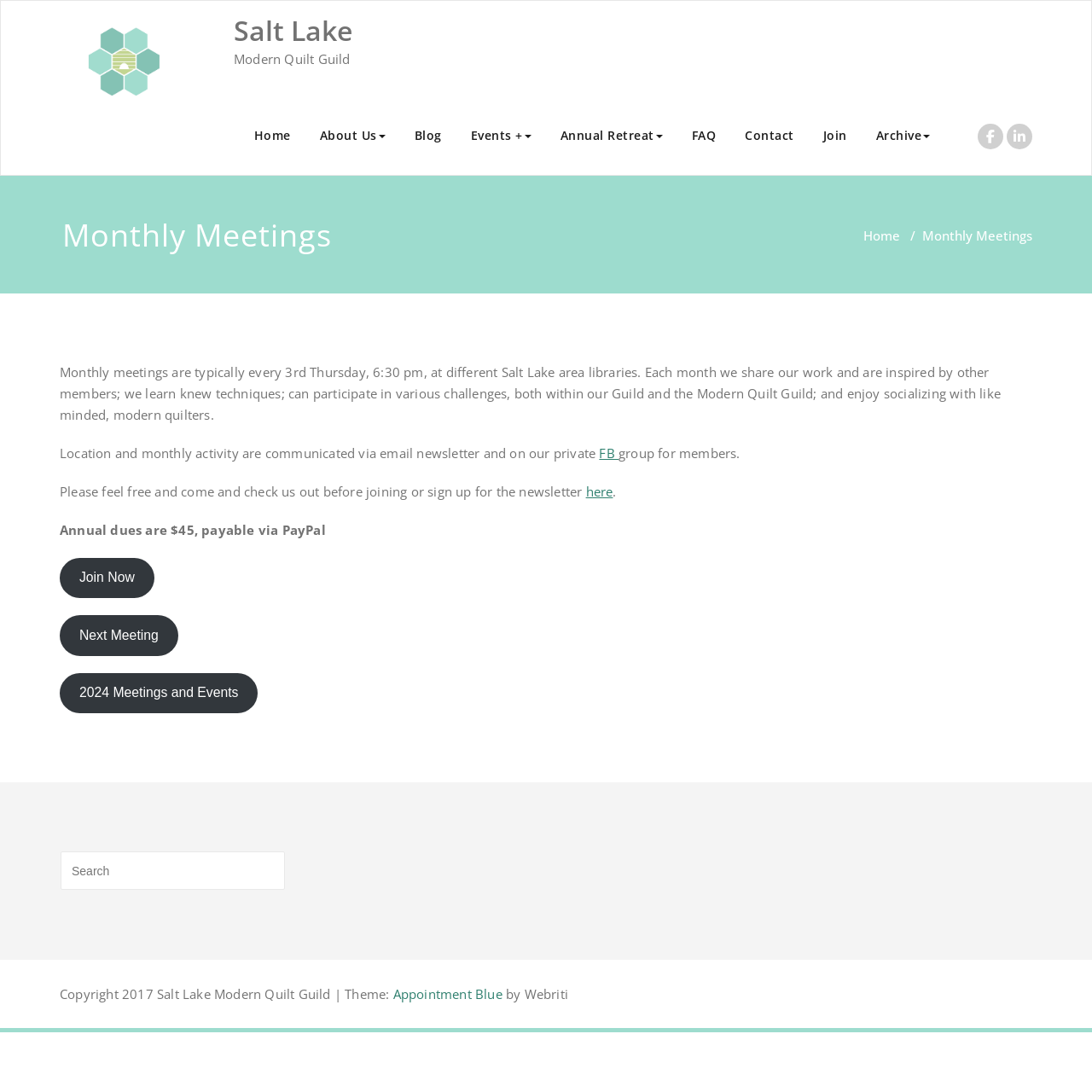What is the name of the guild?
Please give a detailed and thorough answer to the question, covering all relevant points.

I found the answer by looking at the static text element with the content 'Modern Quilt Guild' located at [0.214, 0.046, 0.321, 0.062]. This text is likely to be the name of the guild since it is prominently displayed on the webpage.